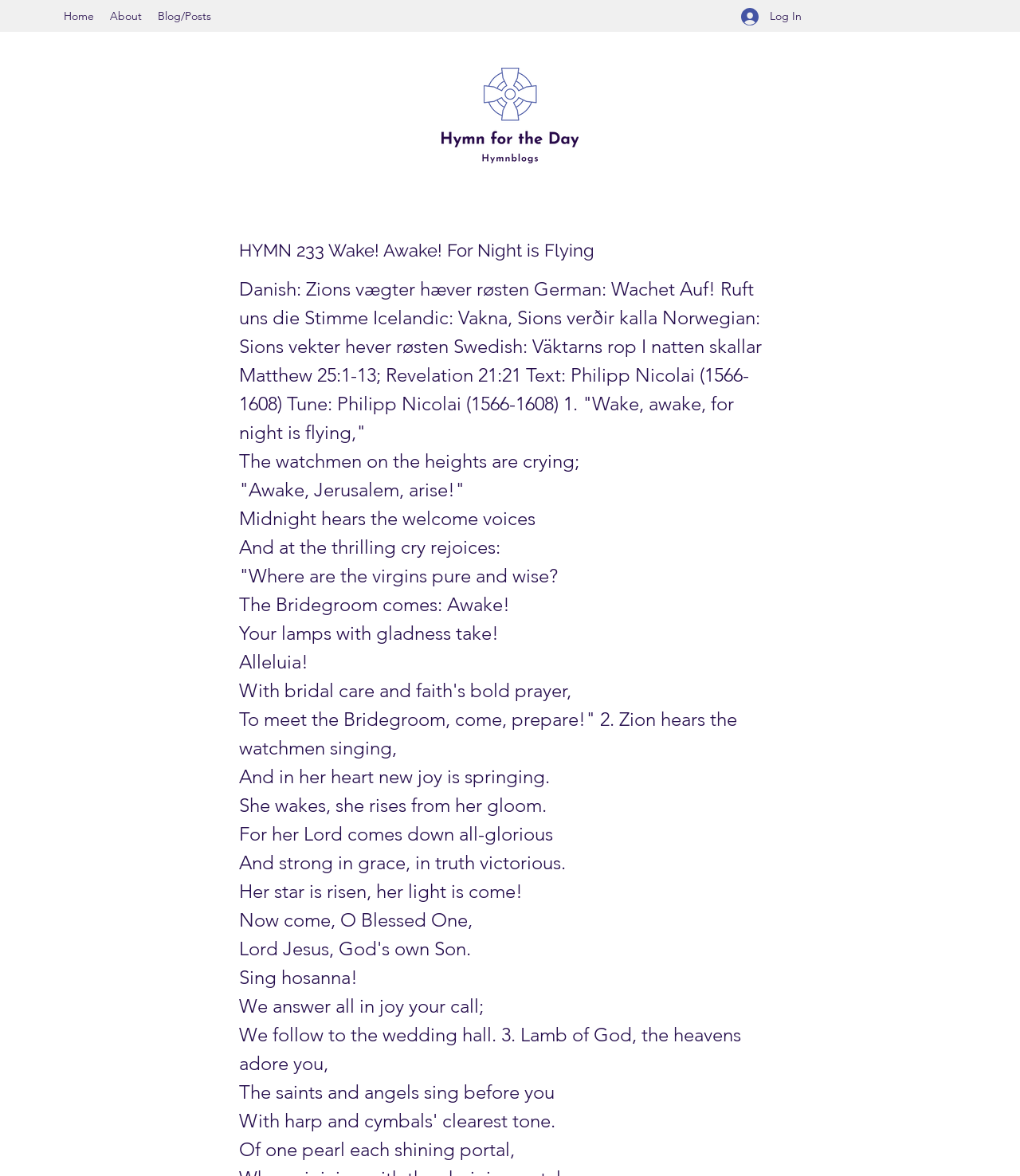What is the theme of the hymn?
Look at the image and respond with a one-word or short phrase answer.

Wedding